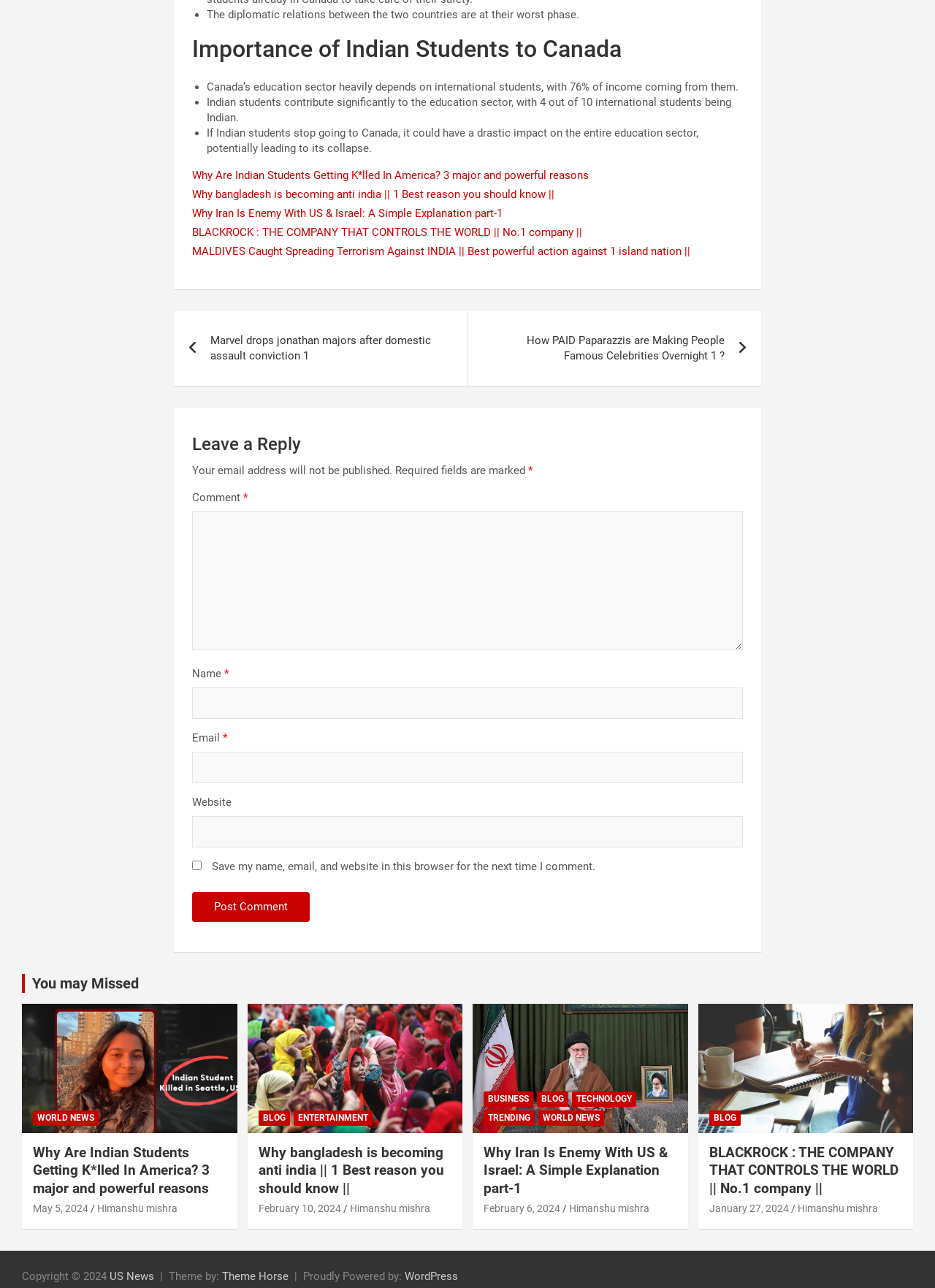Please identify the bounding box coordinates of the area that needs to be clicked to follow this instruction: "Click the 'WORLD NEWS' link".

[0.035, 0.862, 0.105, 0.874]